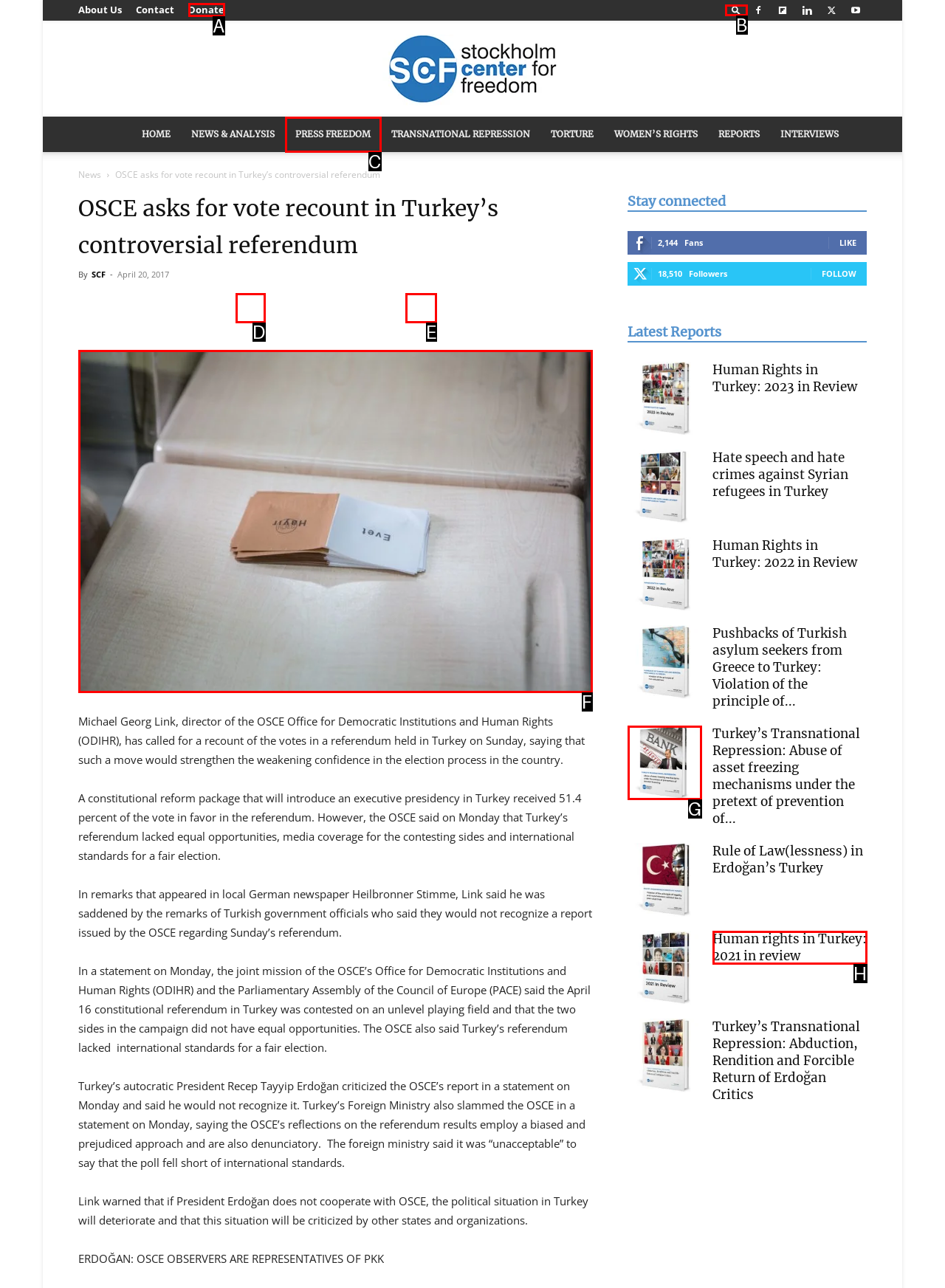Tell me the letter of the option that corresponds to the description: PRESS FREEDOM
Answer using the letter from the given choices directly.

C